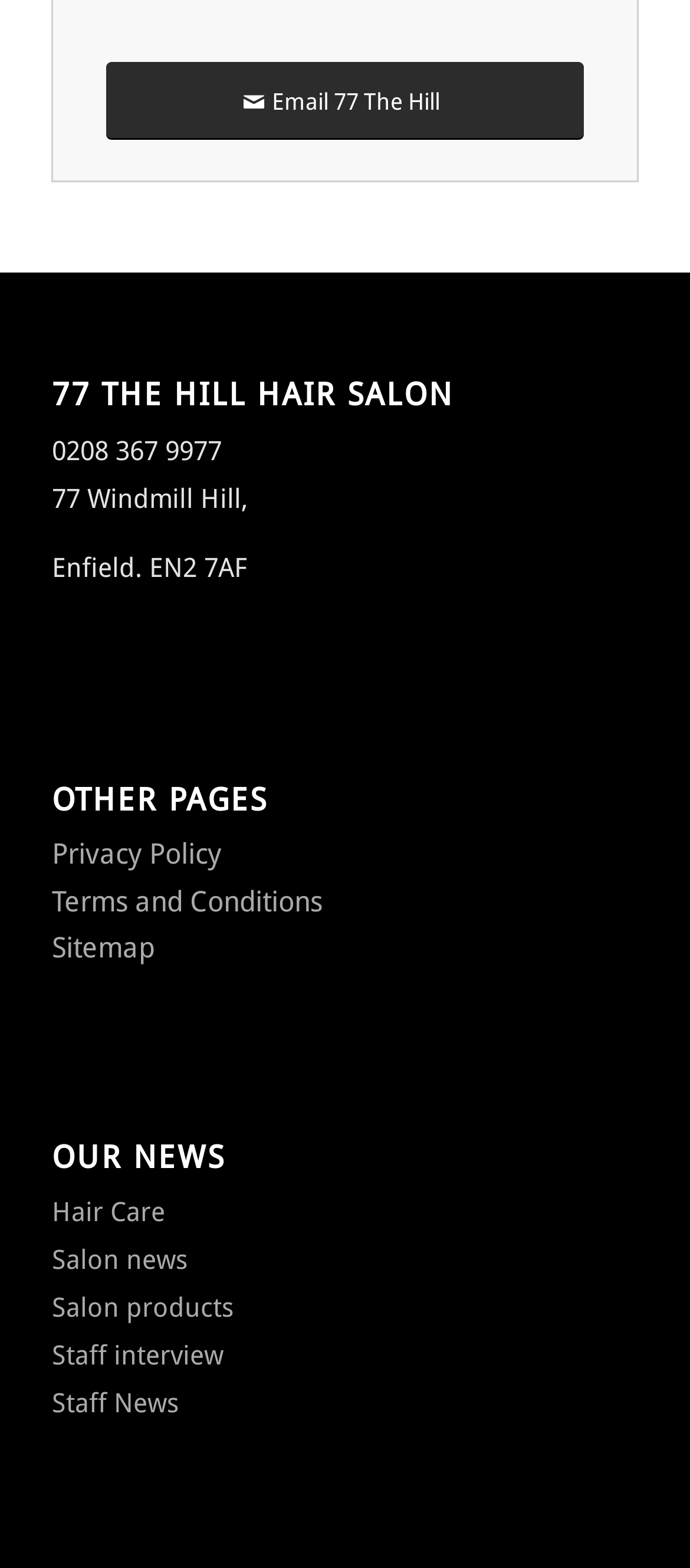Please find the bounding box for the following UI element description. Provide the coordinates in (top-left x, top-left y, bottom-right x, bottom-right y) format, with values between 0 and 1: Terms and Conditions

[0.075, 0.564, 0.467, 0.586]